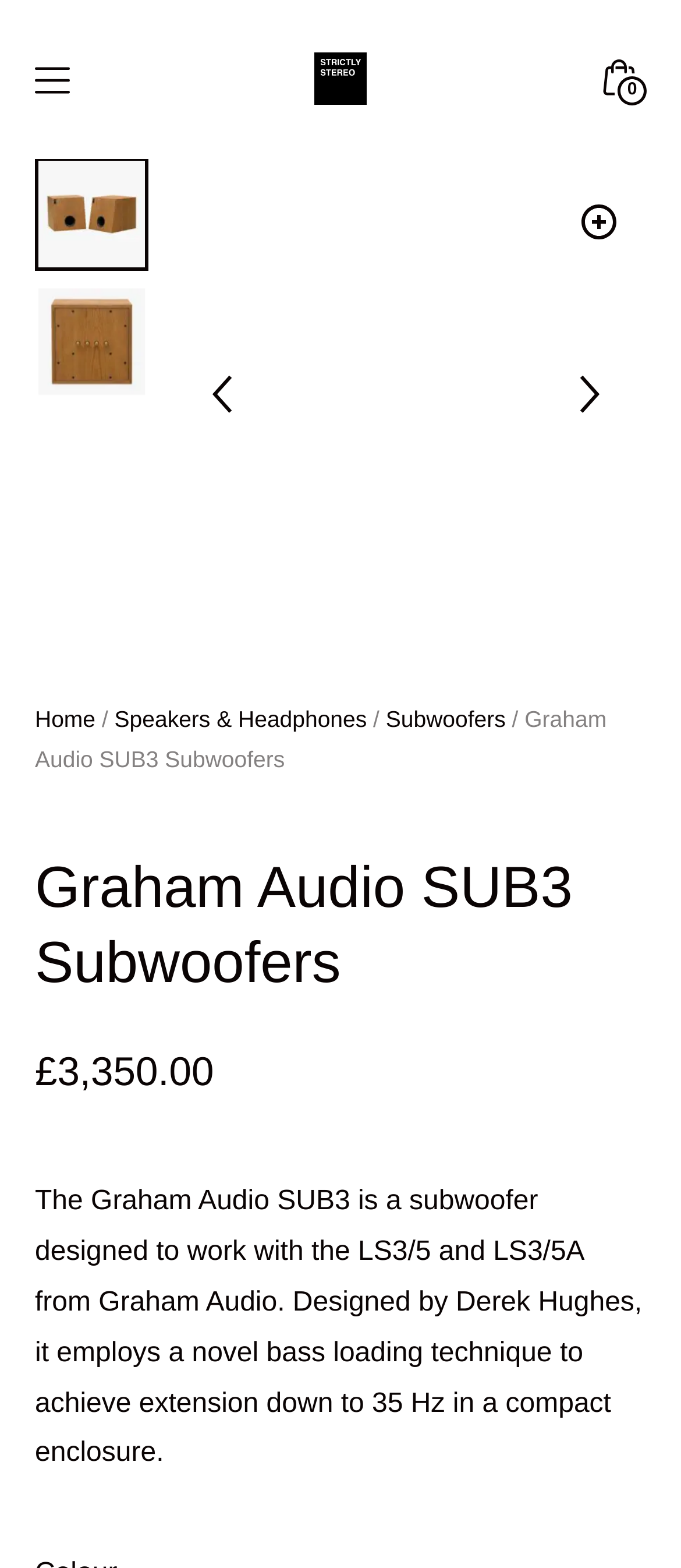Please specify the bounding box coordinates of the clickable region to carry out the following instruction: "view Graham Audio SUB3 subwoofers". The coordinates should be four float numbers between 0 and 1, in the format [left, top, right, bottom].

[0.244, 0.1, 0.962, 0.41]